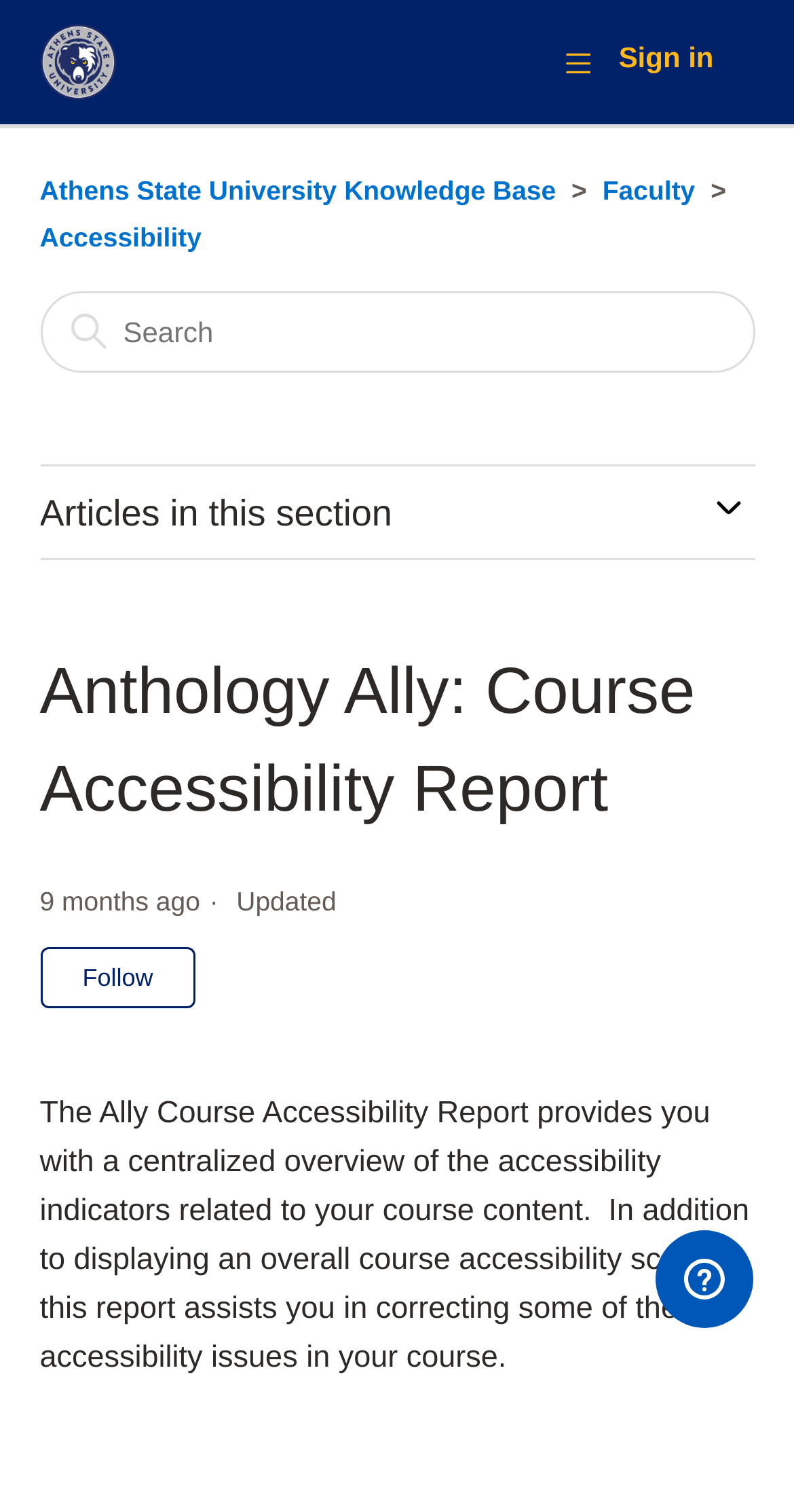Give a short answer using one word or phrase for the question:
What is the purpose of the Ally Course Accessibility Report?

To provide a centralized overview of accessibility indicators